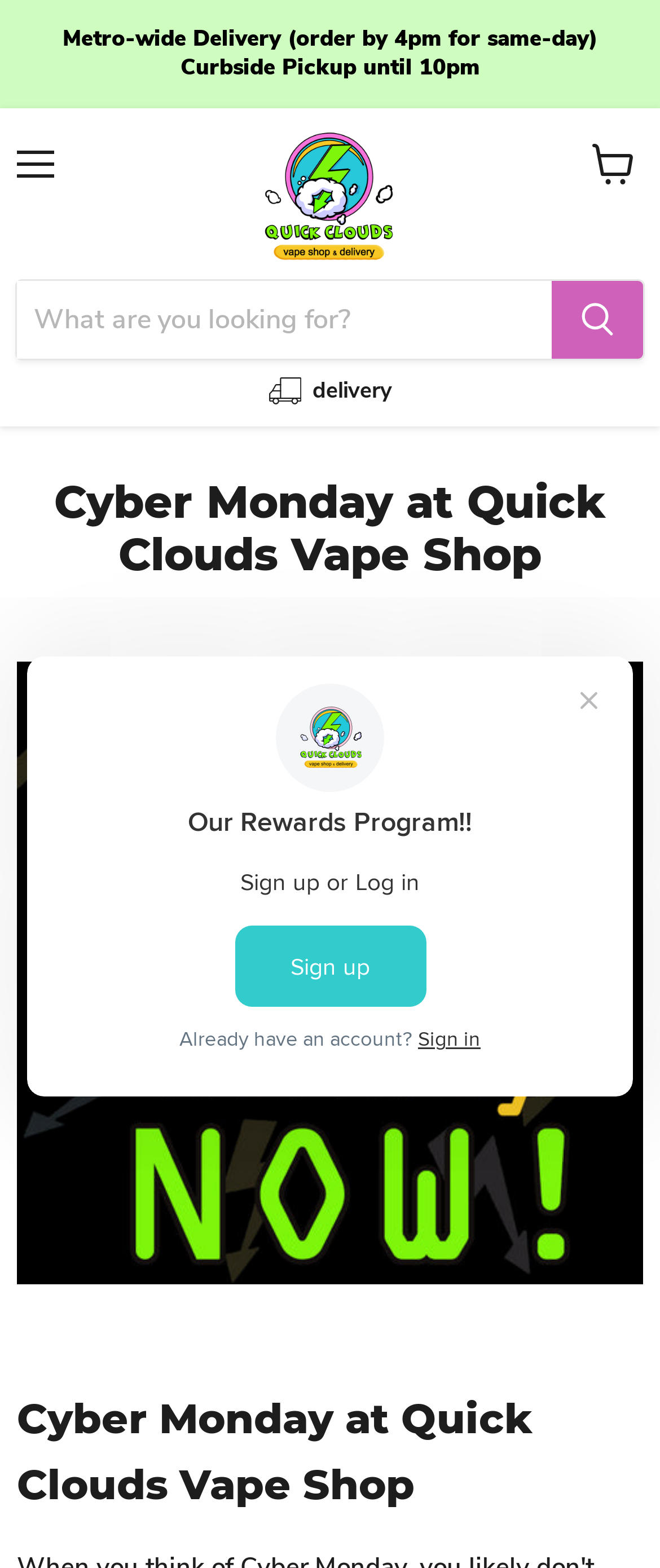Answer the question with a single word or phrase: 
What is the curbside pickup time?

until 10pm